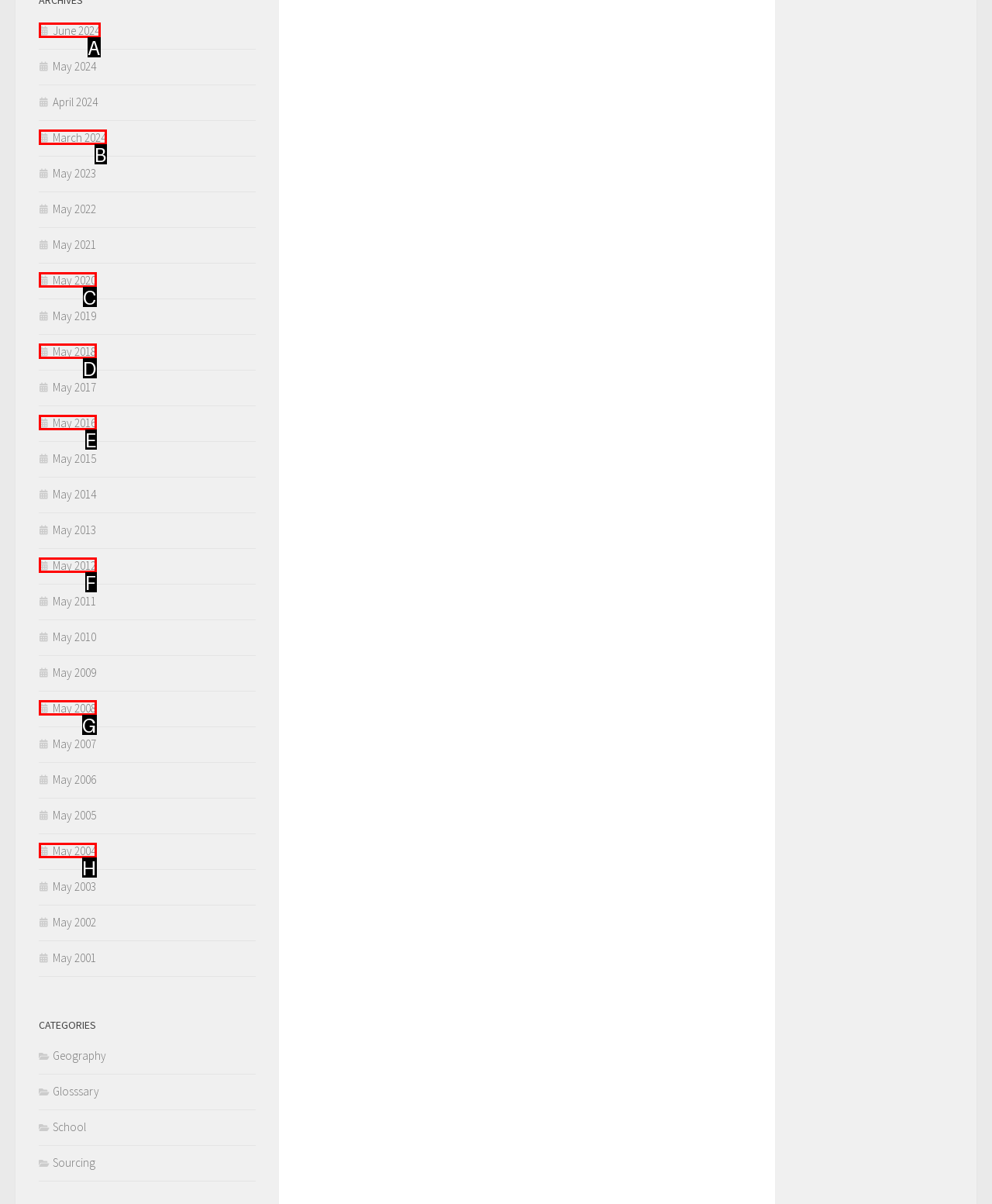Using the description: May 2020
Identify the letter of the corresponding UI element from the choices available.

C